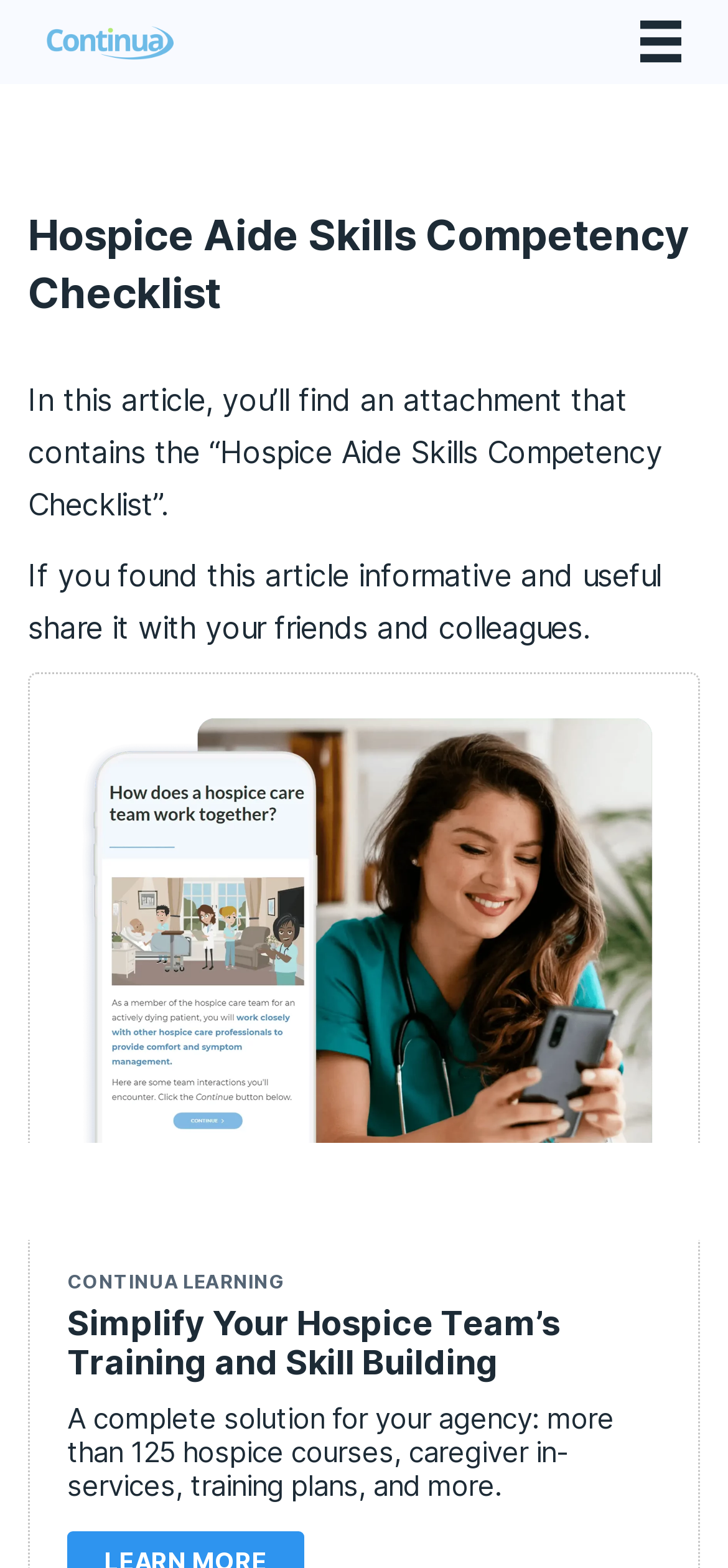What is the name of the checklist? Based on the screenshot, please respond with a single word or phrase.

Hospice Aide Skills Competency Checklist